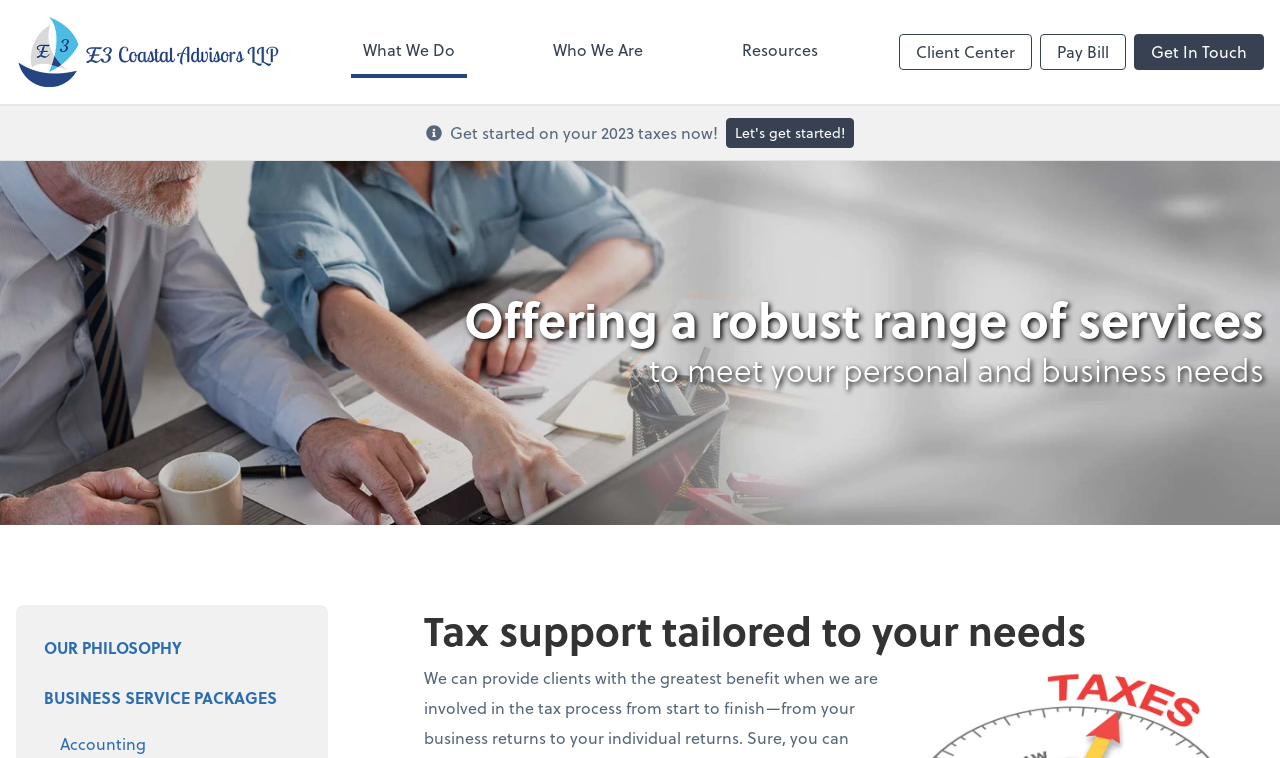What is the main navigation menu?
Provide a concise answer using a single word or phrase based on the image.

Main